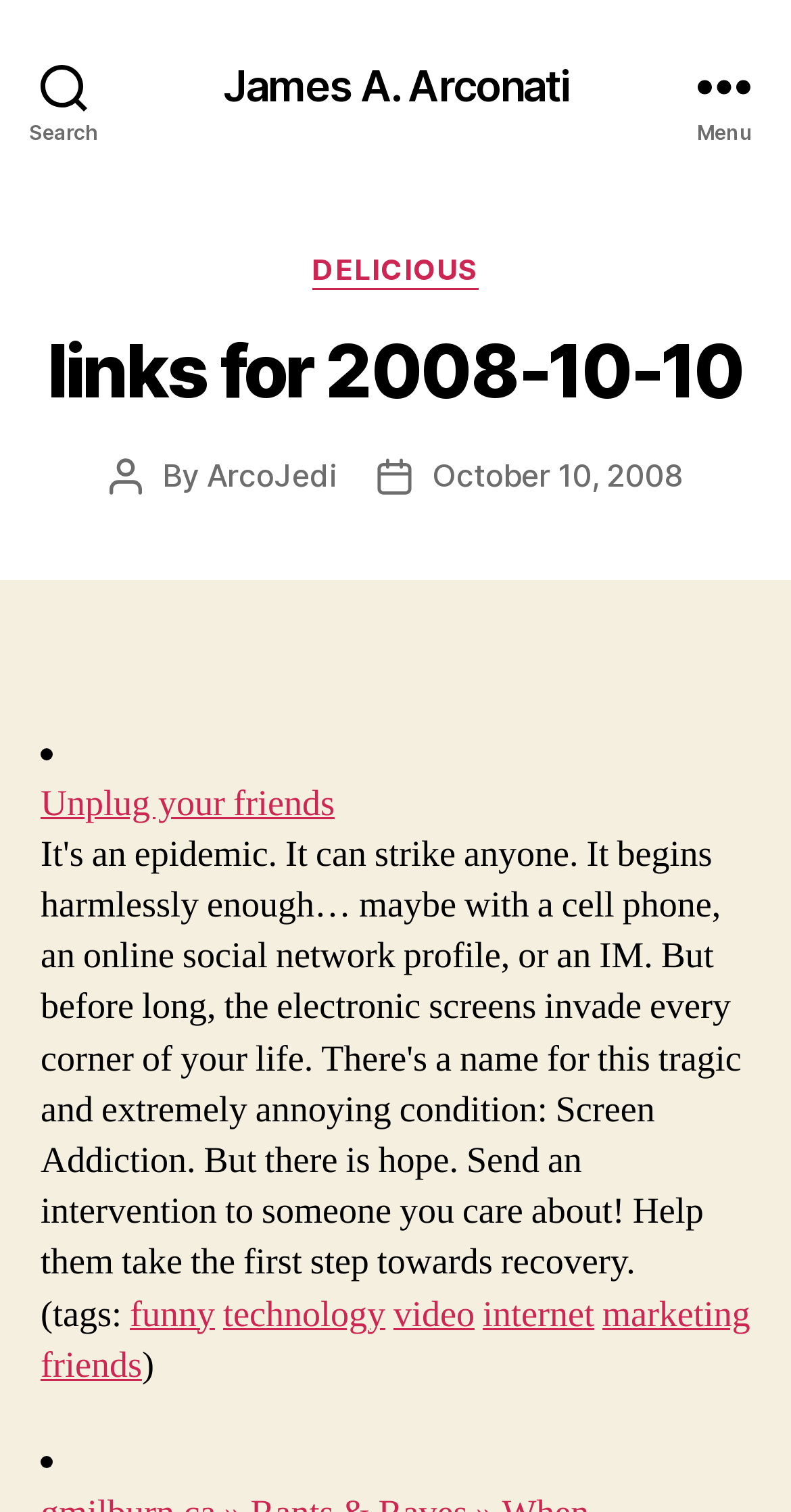Pinpoint the bounding box coordinates of the clickable element to carry out the following instruction: "View posts tagged with 'funny'."

[0.164, 0.854, 0.272, 0.885]